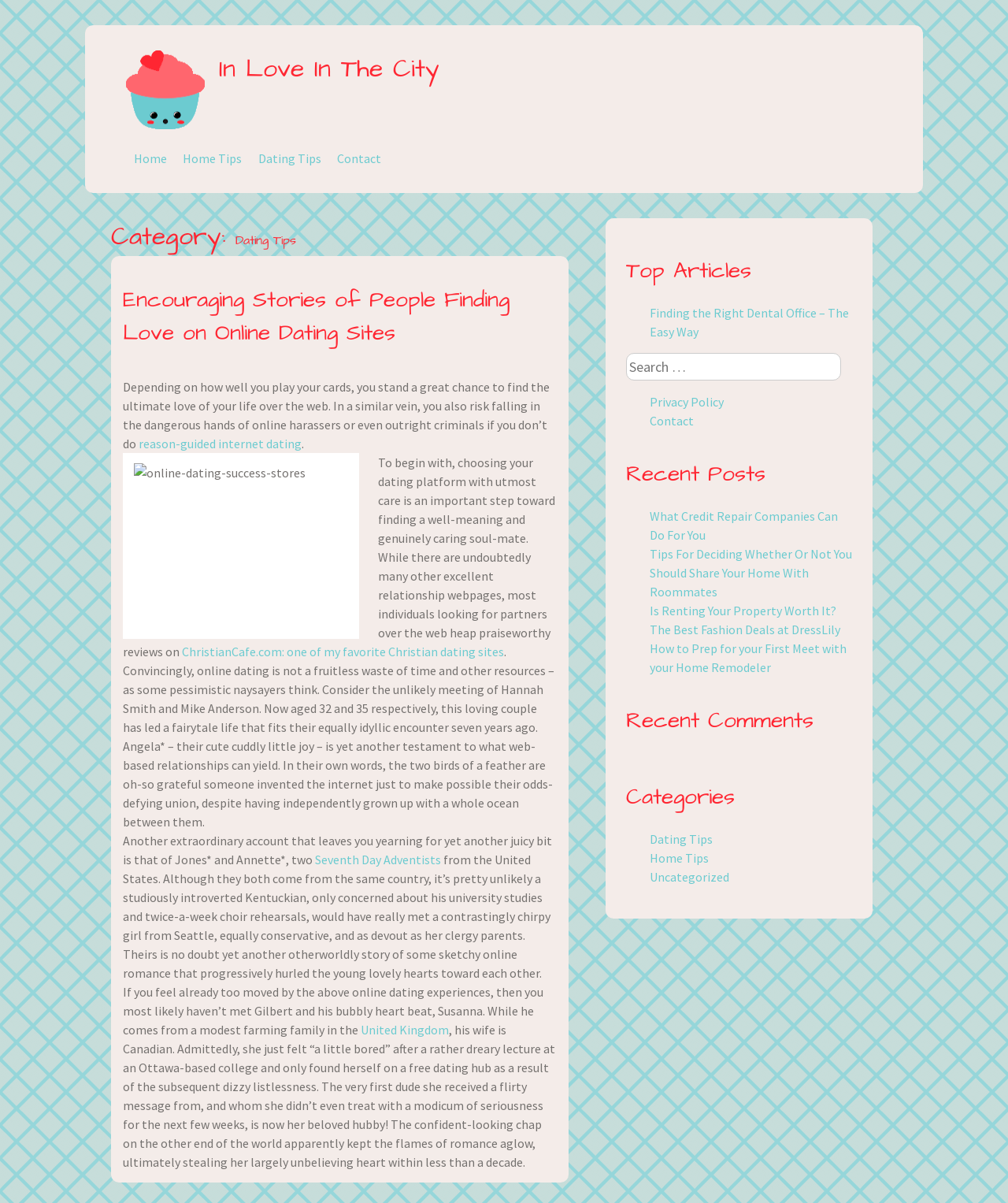What is the story of Hannah Smith and Mike Anderson about?
Carefully analyze the image and provide a detailed answer to the question.

The story of Hannah Smith and Mike Anderson is about their online dating experience, where they met through a dating website and eventually got married, having a child together, as described in the article on the webpage.